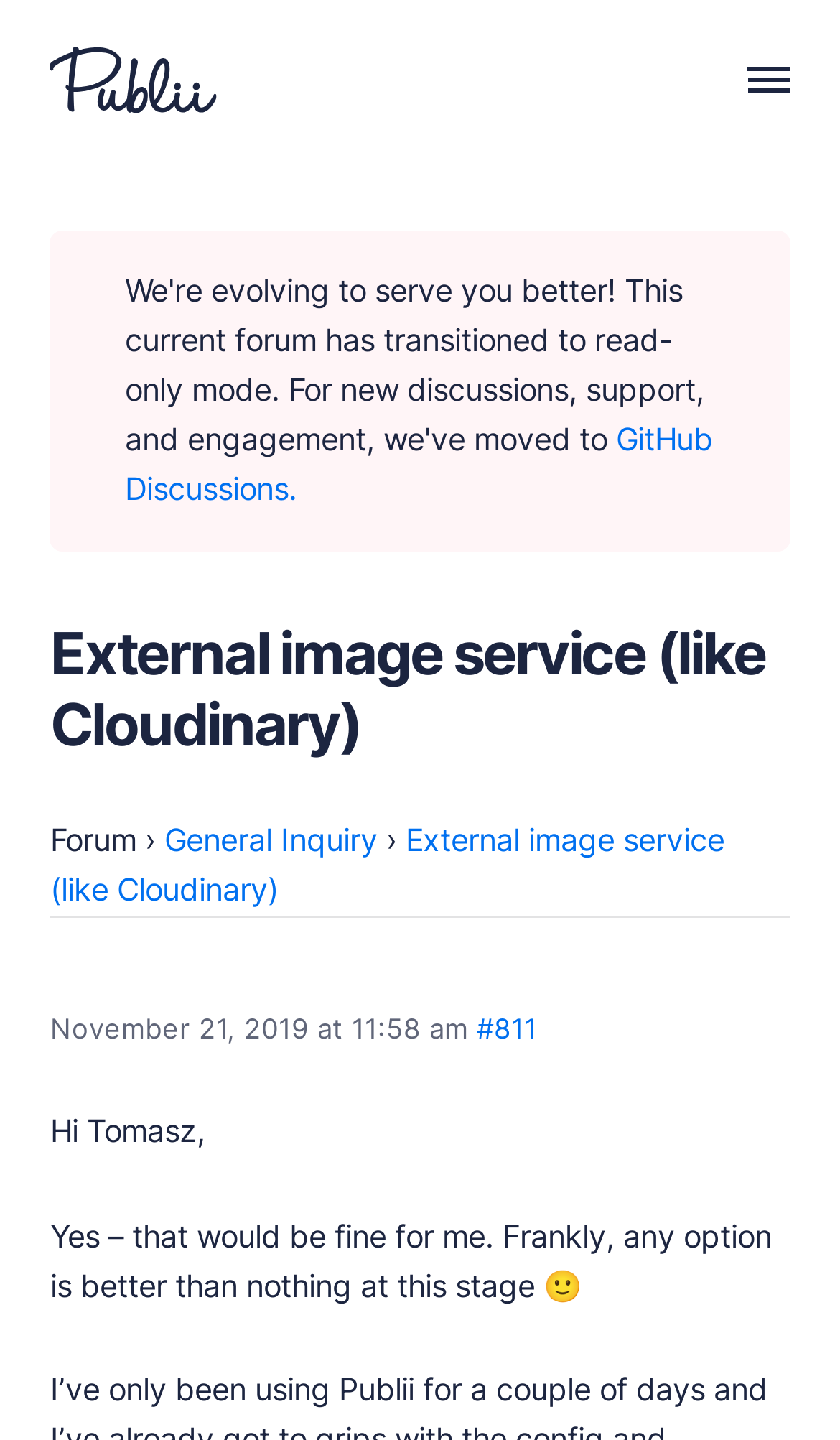Can you determine the bounding box coordinates of the area that needs to be clicked to fulfill the following instruction: "Go to GitHub Discussions"?

[0.148, 0.291, 0.848, 0.351]